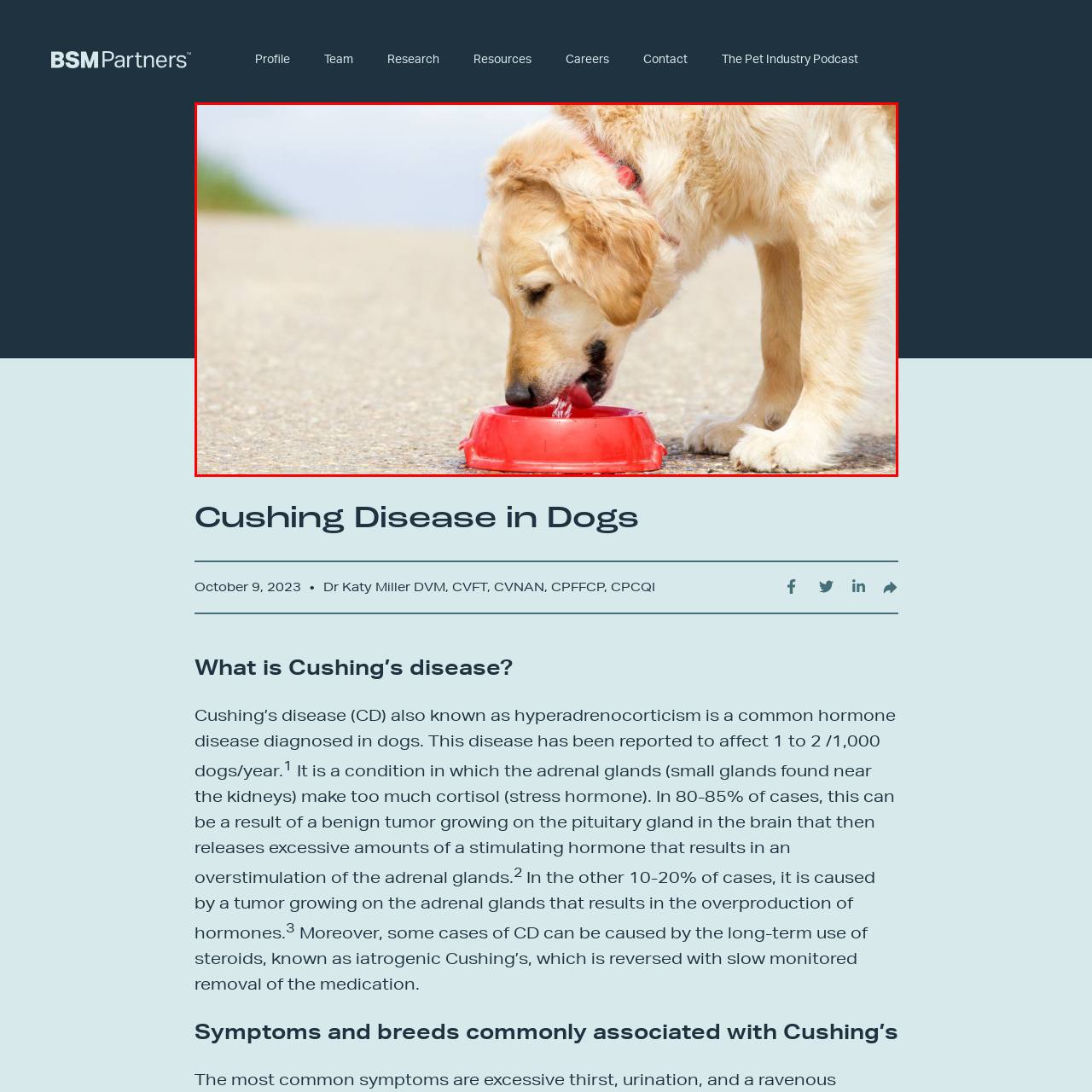Describe extensively the visual content inside the red marked area.

In this inviting image, a golden retriever enjoys a refreshing drink from a bright red bowl set against a natural outdoor background. The dog is depicted with its eyes closed, relishing the moment as it laps up water. The sunlight highlights the golden fur, adding warmth to the scene, while the blurred background suggests a tranquil area, perhaps a park or a rural setting. This moment captures the essence of a pet's simple joy and the importance of hydration, especially relevant for discussing pet health issues like Cushing's disease in dogs.